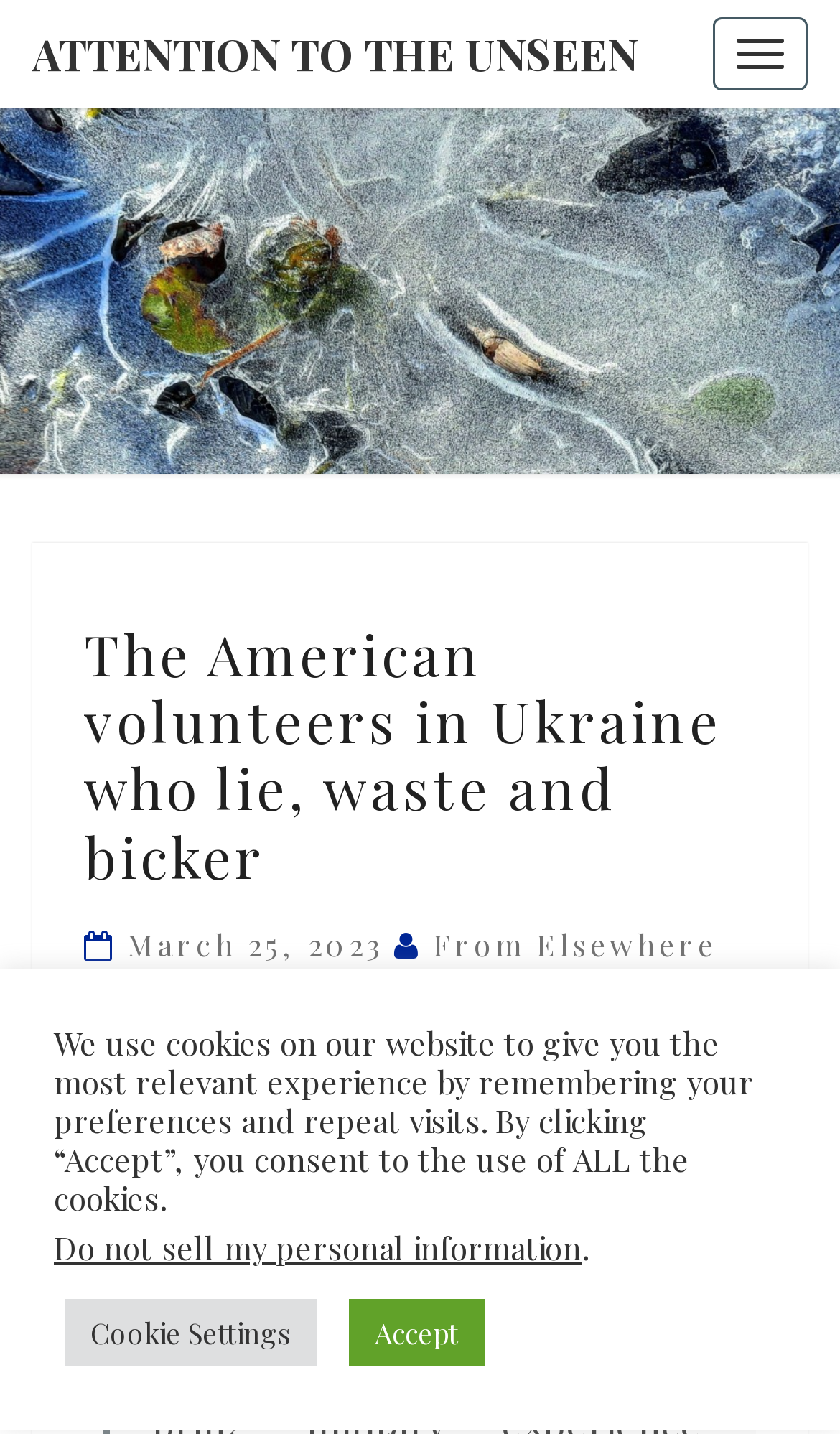Determine the bounding box coordinates of the region to click in order to accomplish the following instruction: "Go to From Elsewhere". Provide the coordinates as four float numbers between 0 and 1, specifically [left, top, right, bottom].

[0.515, 0.644, 0.854, 0.673]